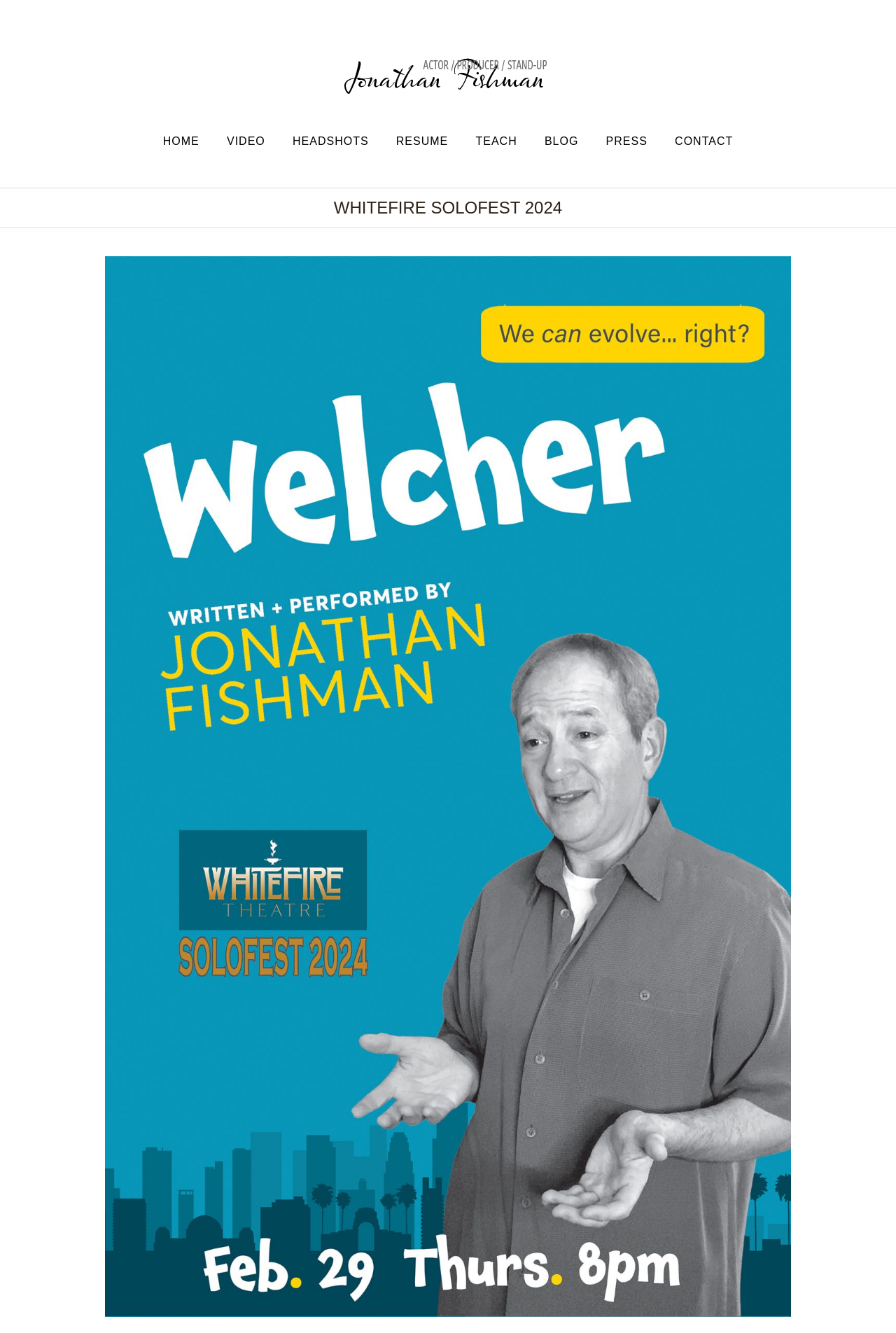Find the bounding box coordinates of the clickable area required to complete the following action: "visit blog".

[0.594, 0.093, 0.66, 0.12]